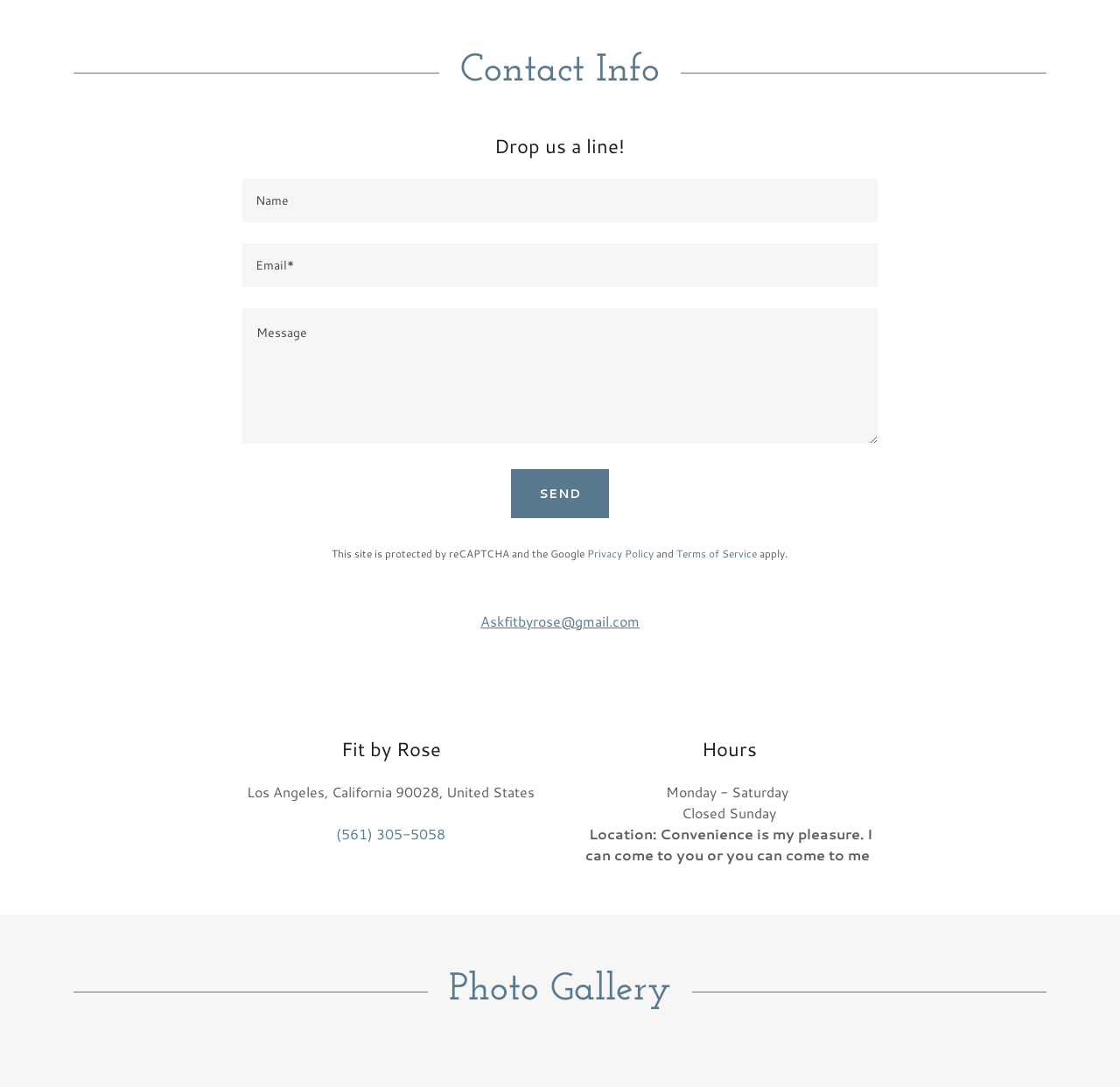Locate the bounding box coordinates of the area you need to click to fulfill this instruction: 'View the Photo Gallery'. The coordinates must be in the form of four float numbers ranging from 0 to 1: [left, top, right, bottom].

[0.066, 0.887, 0.934, 0.936]